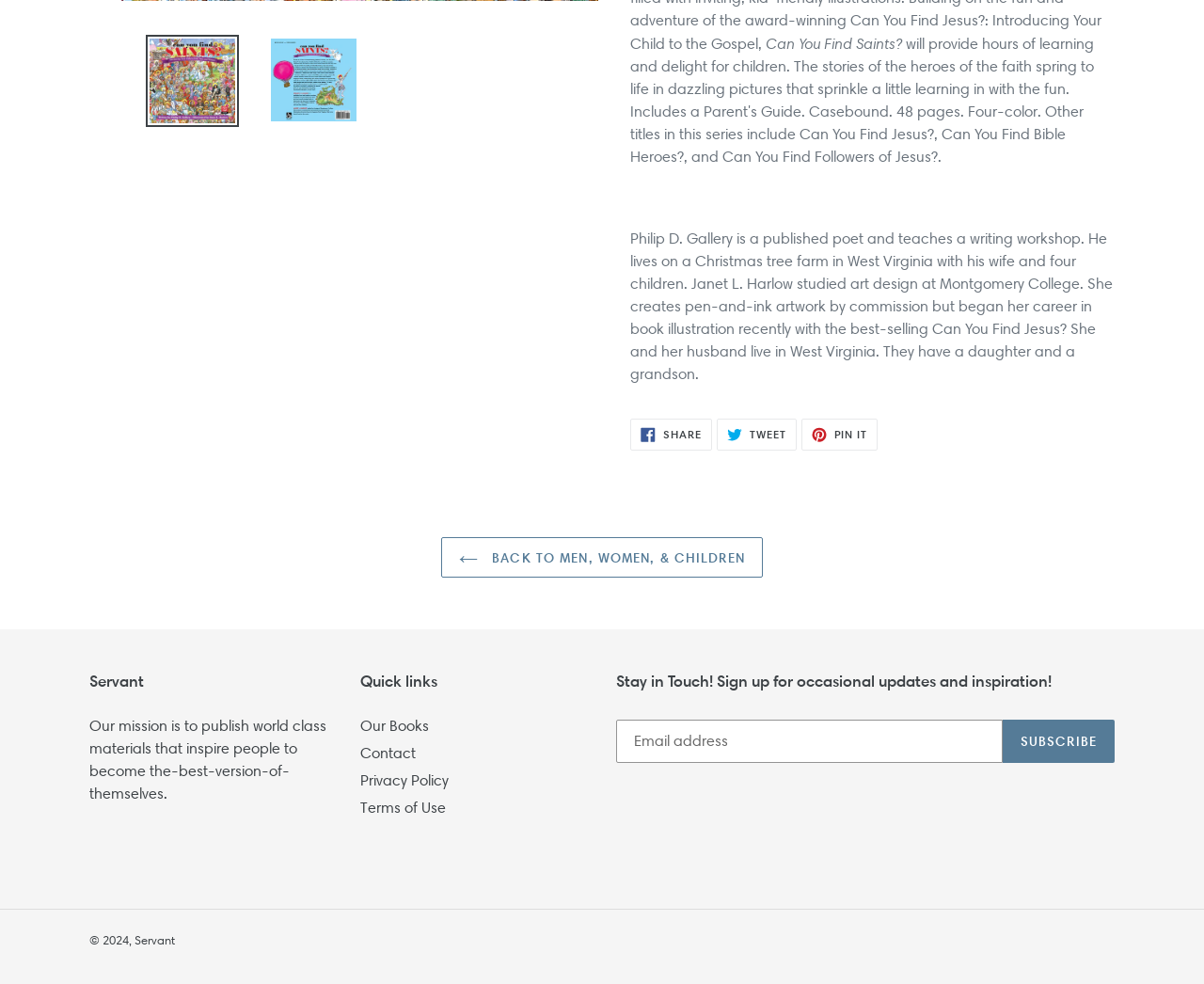Identify the bounding box of the HTML element described here: "Pin it Pin on Pinterest". Provide the coordinates as four float numbers between 0 and 1: [left, top, right, bottom].

[0.665, 0.425, 0.729, 0.458]